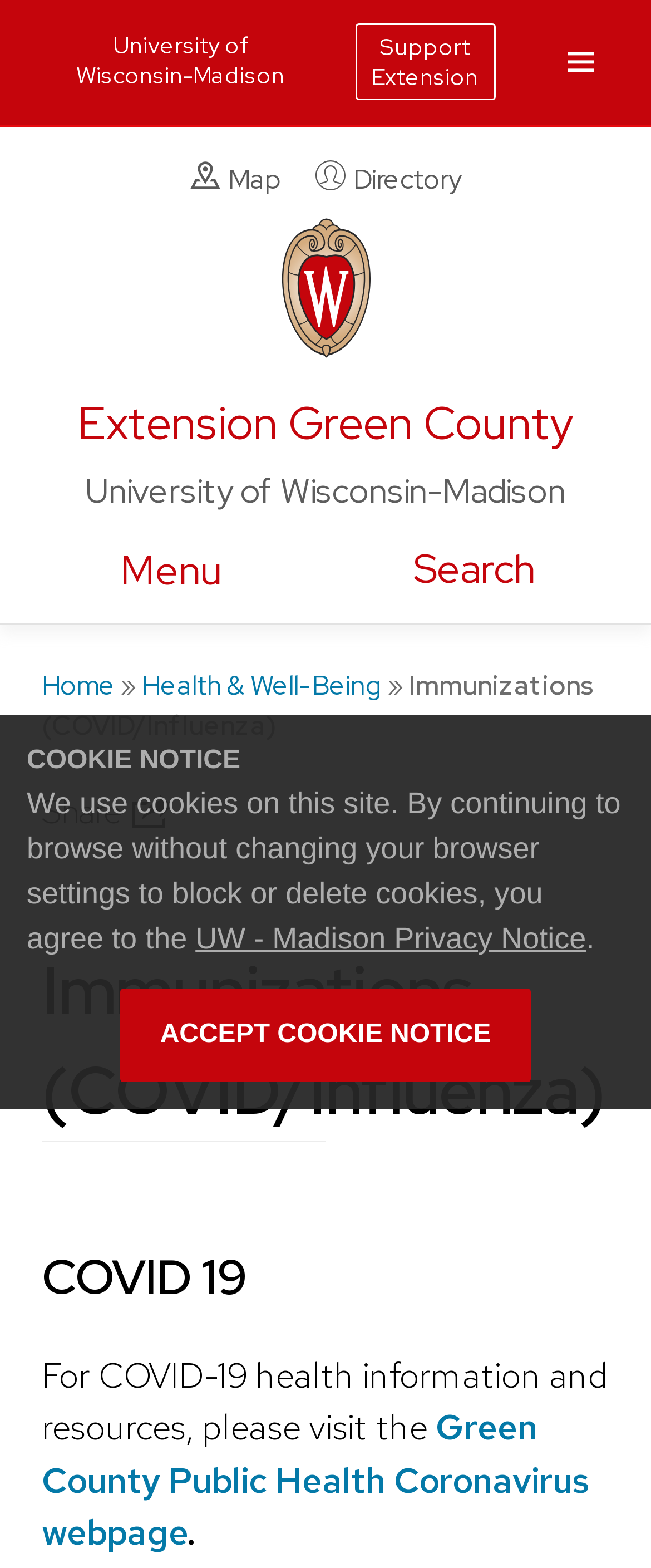Please identify the bounding box coordinates of the clickable region that I should interact with to perform the following instruction: "Go to the Health & Well-Being page". The coordinates should be expressed as four float numbers between 0 and 1, i.e., [left, top, right, bottom].

[0.218, 0.426, 0.587, 0.448]